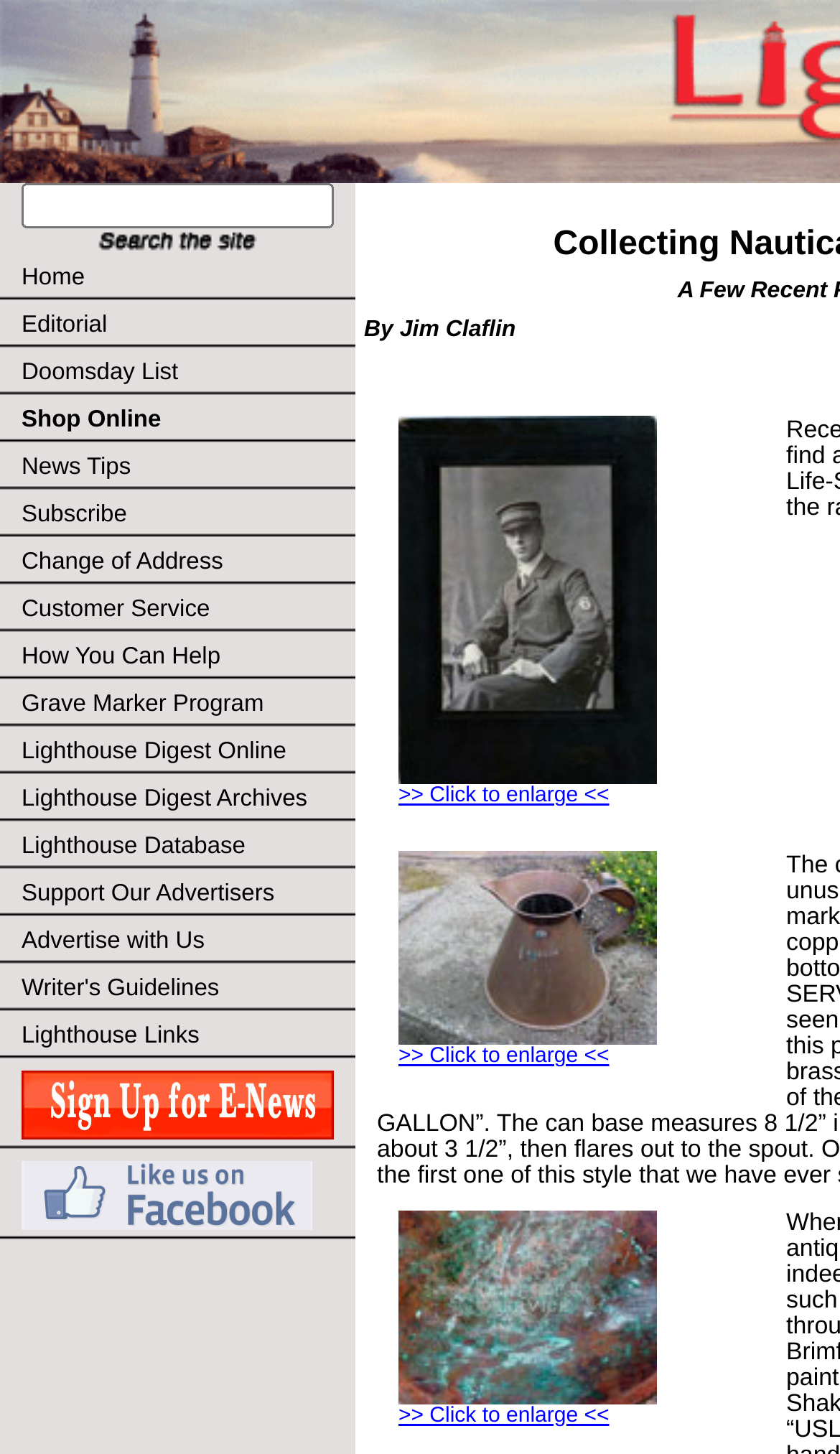Find the bounding box coordinates of the UI element according to this description: "Shop Online".

[0.0, 0.273, 0.423, 0.305]